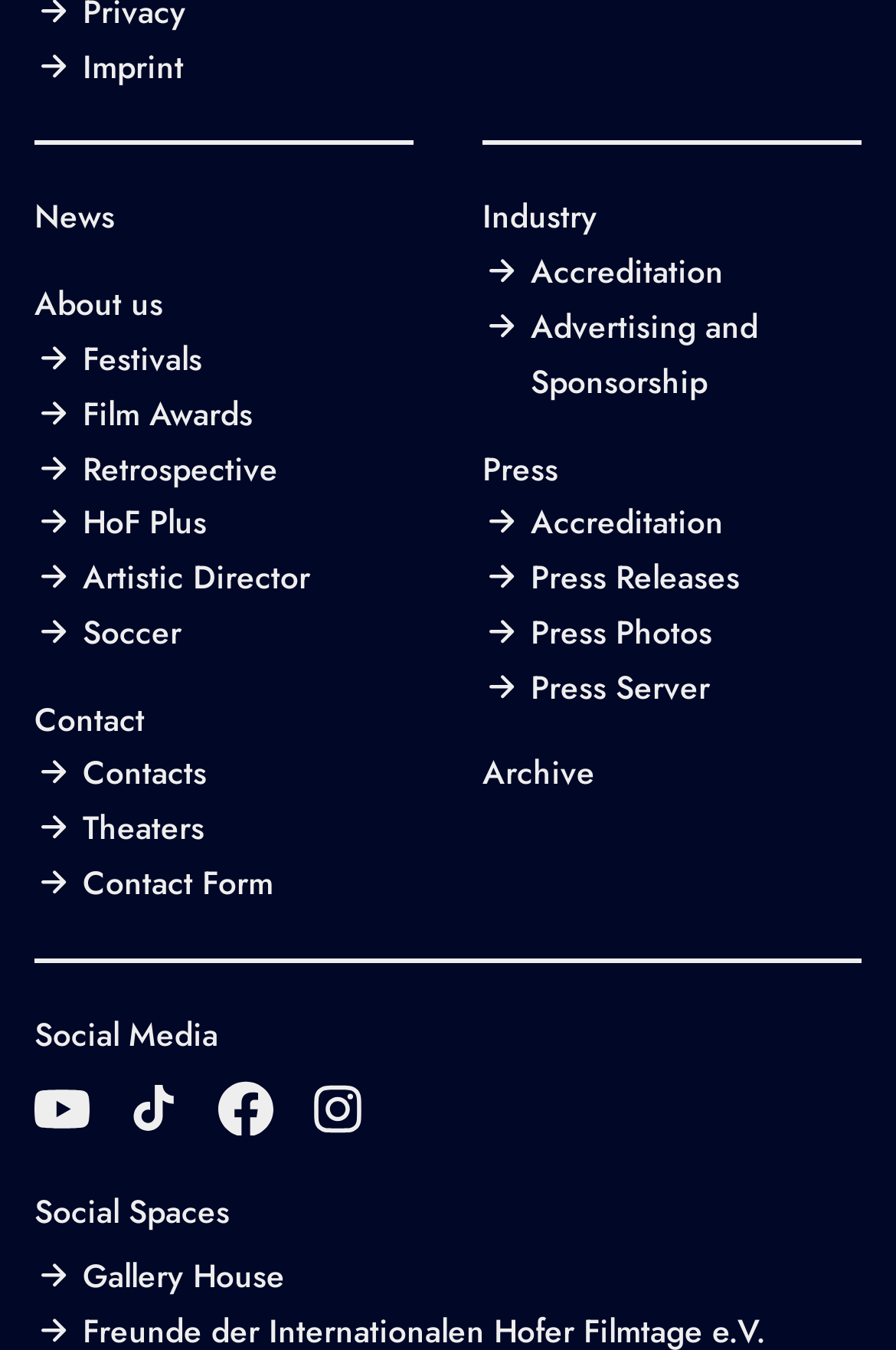Answer the question below in one word or phrase:
How many image elements are there?

19